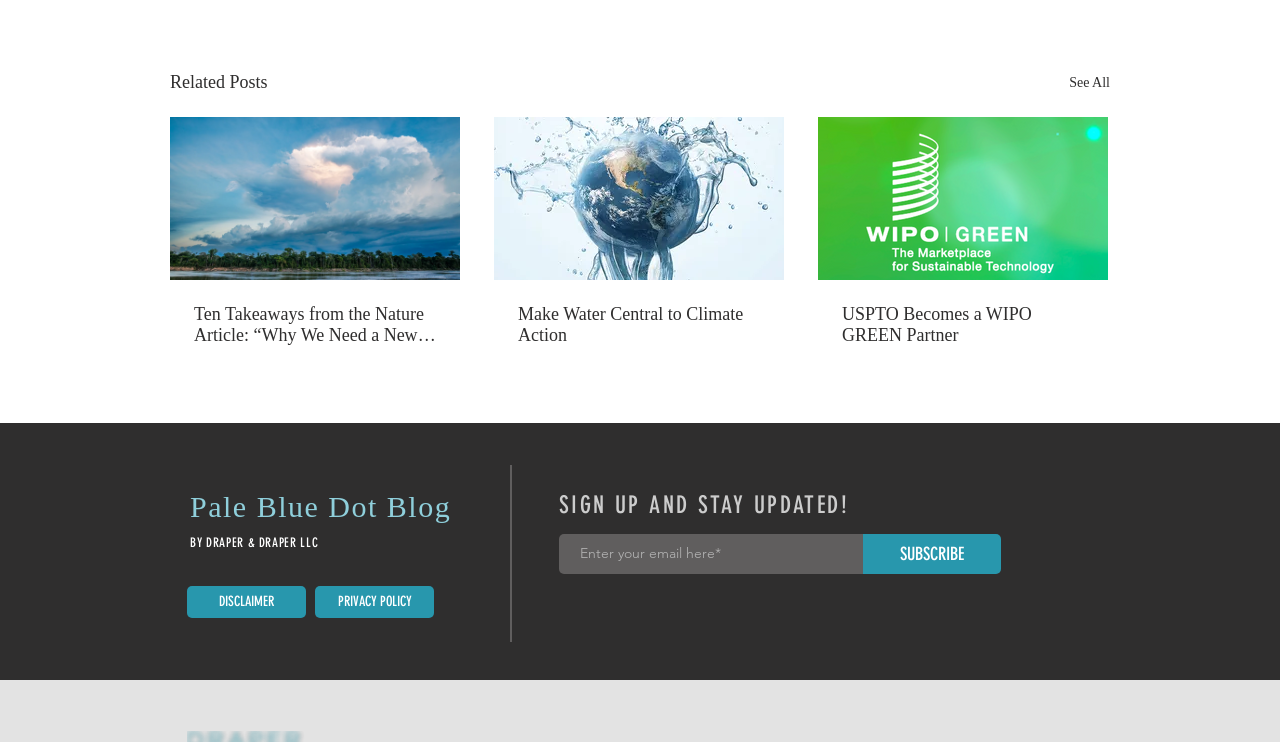What is the name of the blog?
Provide an in-depth and detailed answer to the question.

I found a heading element with the text 'Pale Blue Dot Blog' and a link with the same text, which suggests that it is the name of the blog.